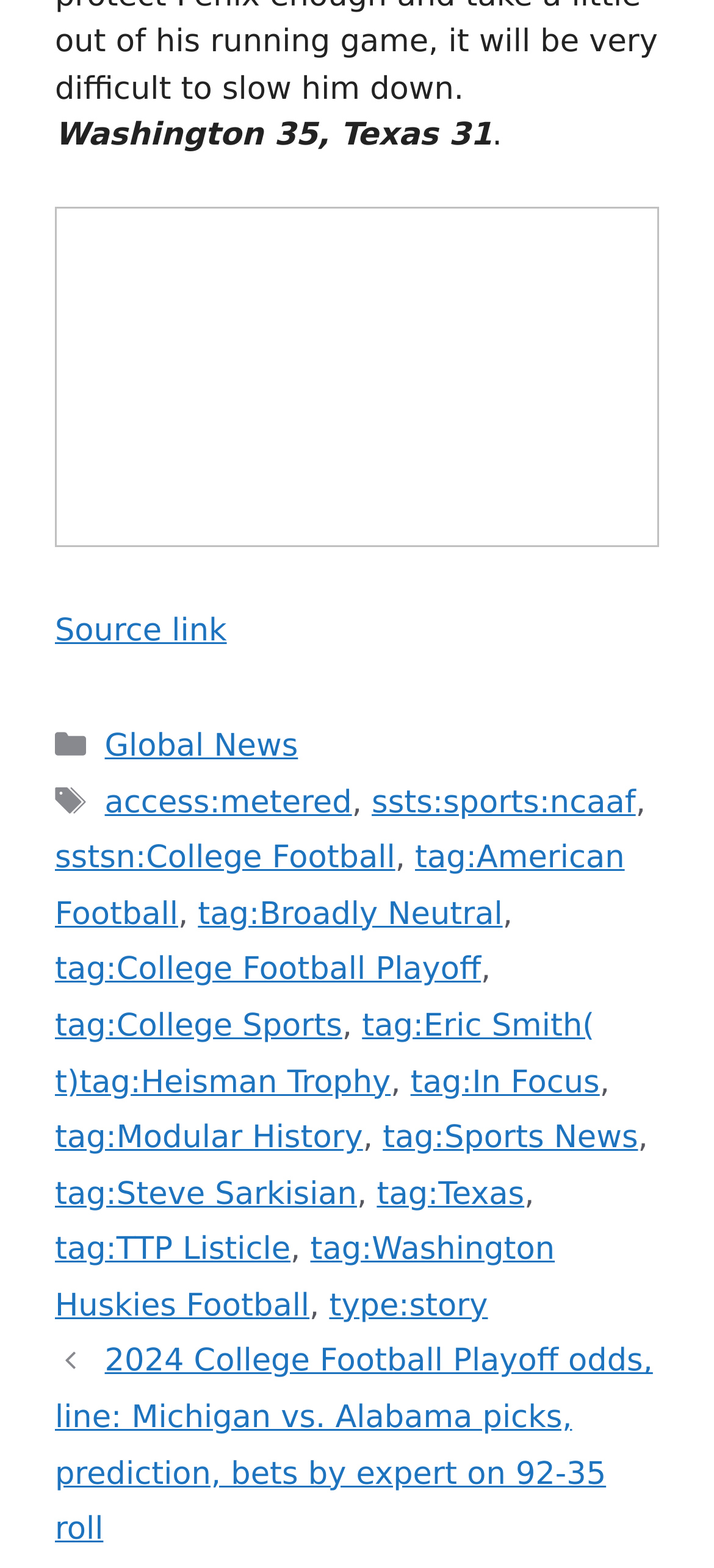Specify the bounding box coordinates of the element's area that should be clicked to execute the given instruction: "View article about 2024 College Football Playoff odds". The coordinates should be four float numbers between 0 and 1, i.e., [left, top, right, bottom].

[0.077, 0.857, 0.914, 0.987]